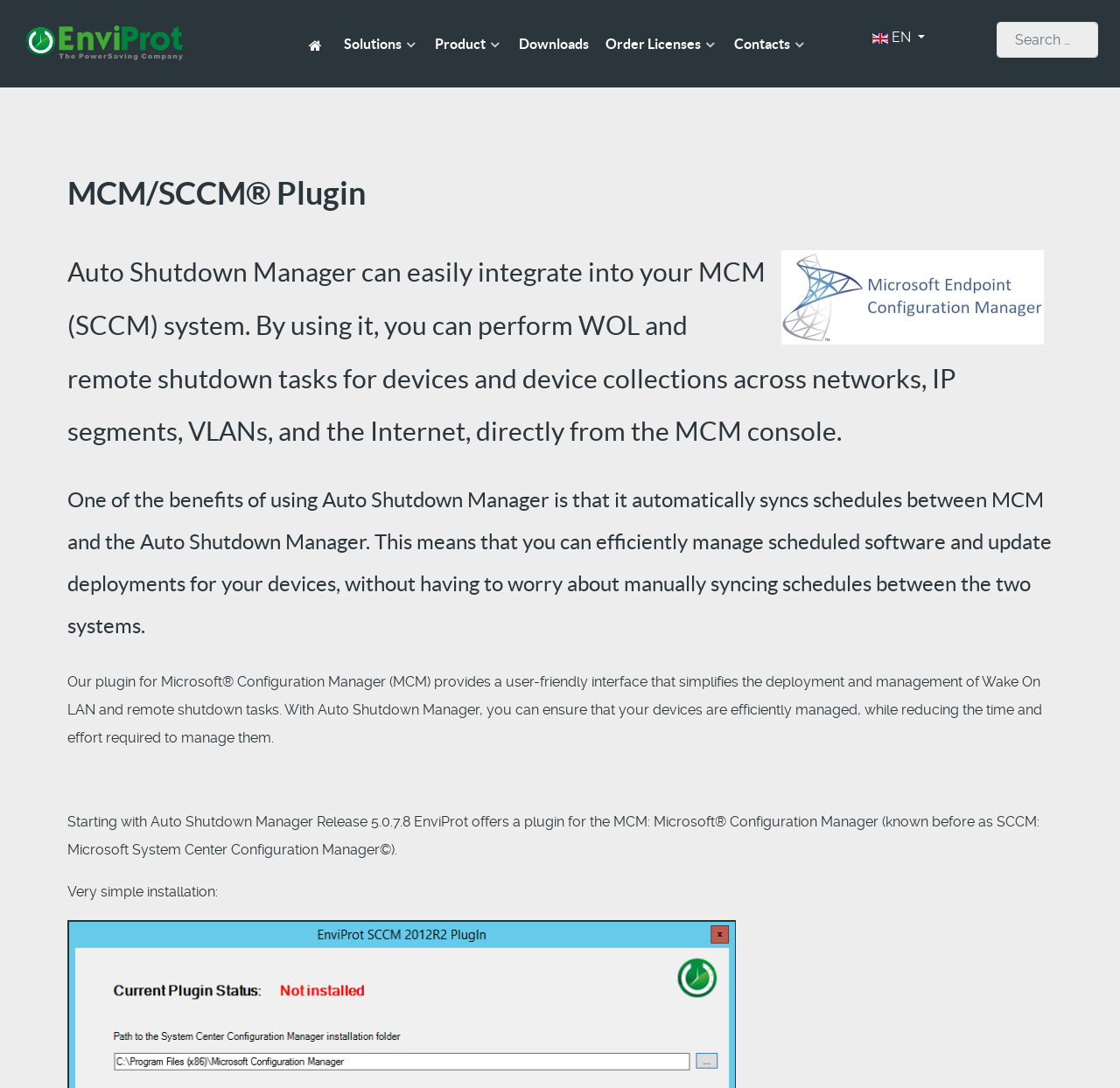Can you provide the bounding box coordinates for the element that should be clicked to implement the instruction: "Select a language"?

[0.77, 0.02, 0.835, 0.049]